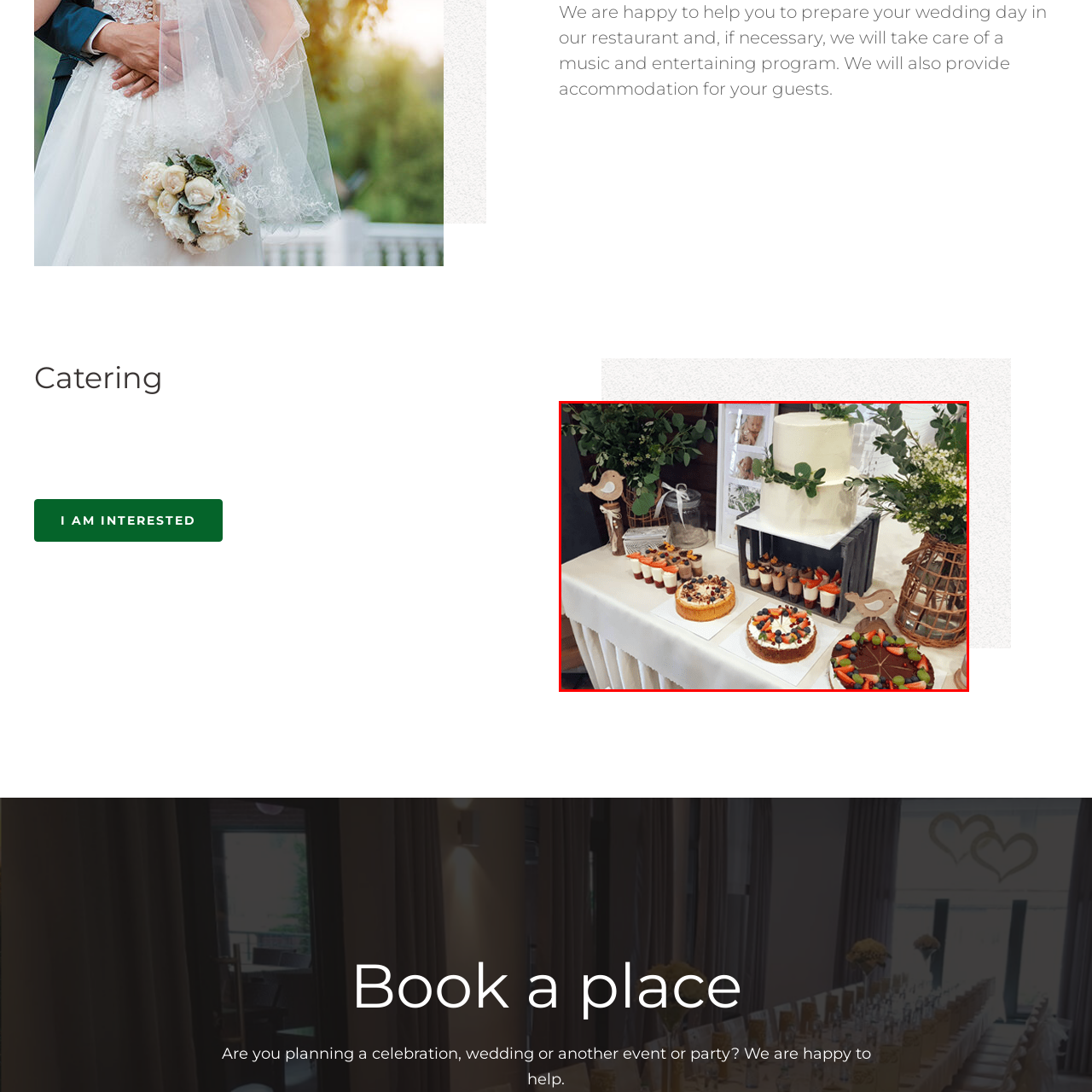What is surrounding the wedding cake?
Inspect the image inside the red bounding box and answer the question with as much detail as you can.

According to the caption, surrounding the cake are several smaller desserts, including a round tart topped with fresh fruit, a creamy strawberry shortcake, and an assortment of dessert cups filled with layers of sweet treats, each garnished with colorful fruit.